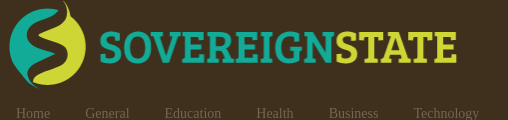Using a single word or phrase, answer the following question: 
How many navigational links are below the logo?

6